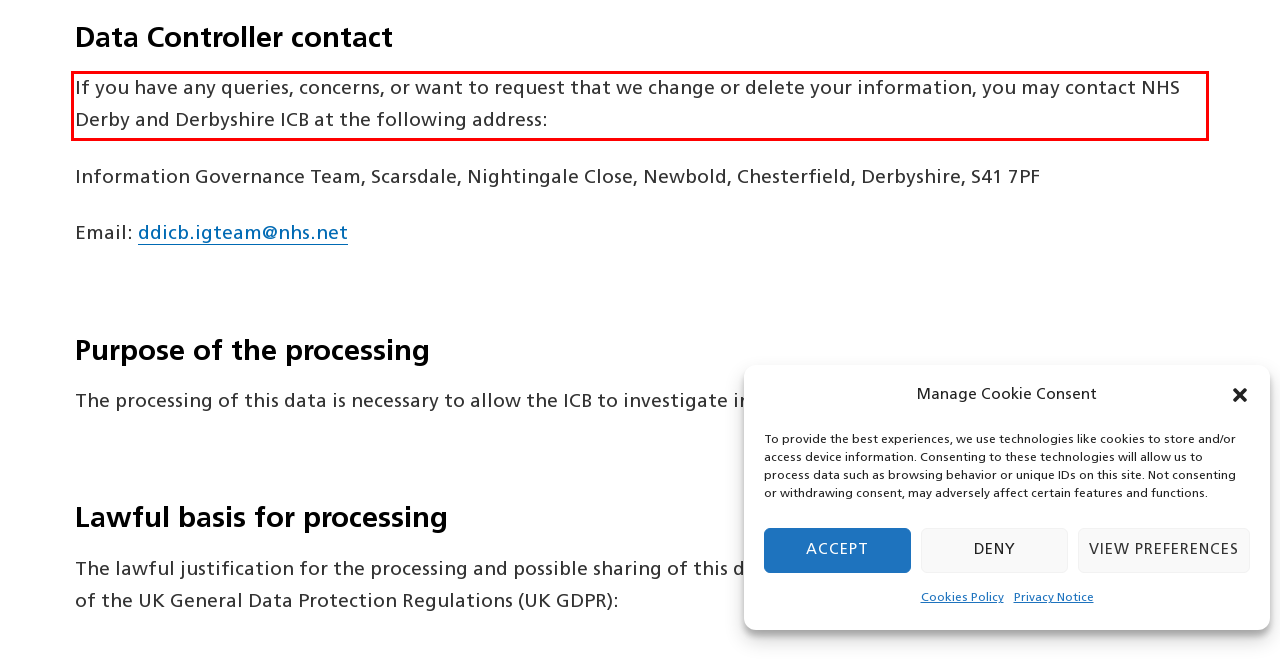Within the screenshot of the webpage, locate the red bounding box and use OCR to identify and provide the text content inside it.

If you have any queries, concerns, or want to request that we change or delete your information, you may contact NHS Derby and Derbyshire ICB at the following address: